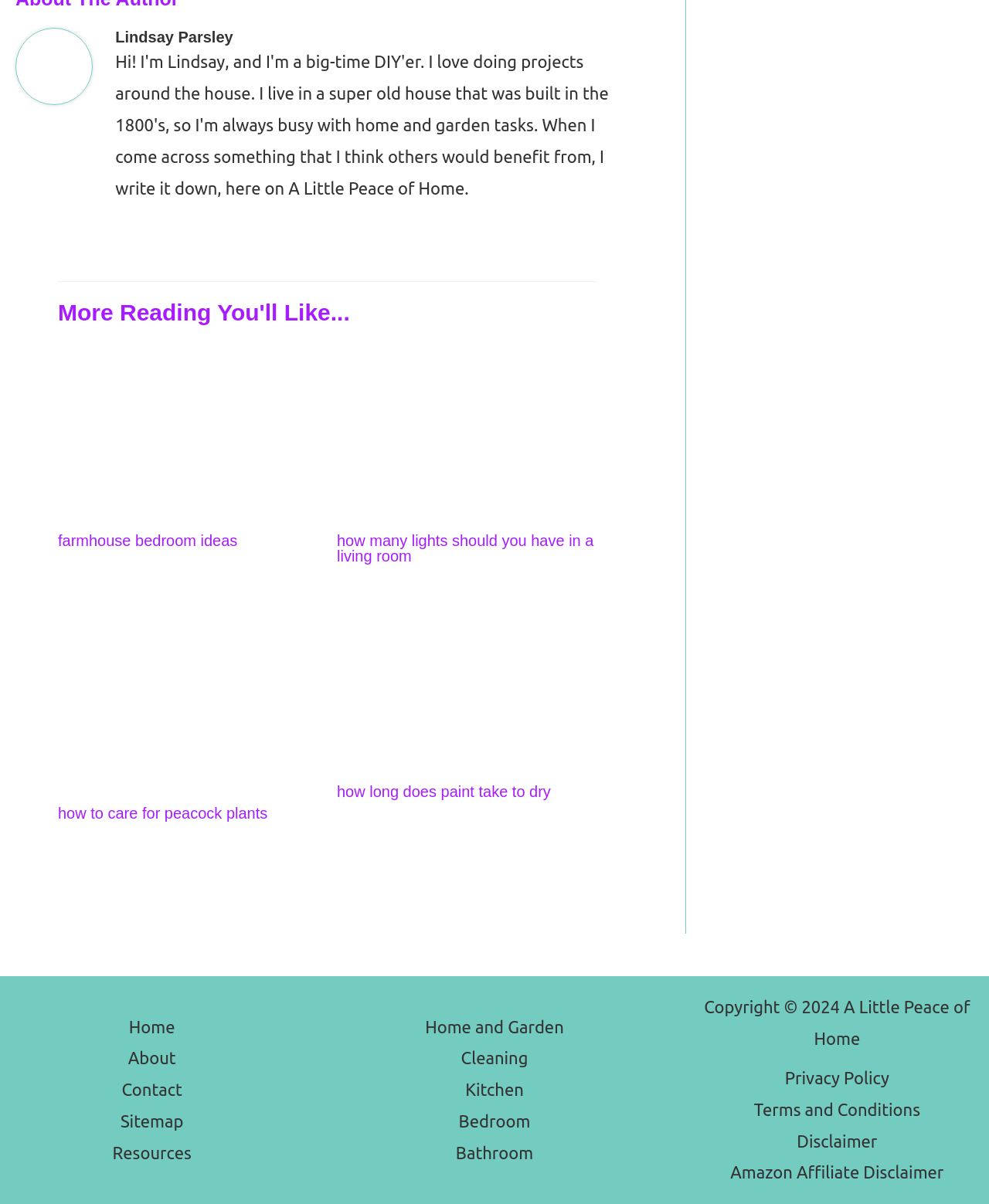Determine the bounding box coordinates for the clickable element to execute this instruction: "Click on the link to read more about how long does paint take to dry". Provide the coordinates as four float numbers between 0 and 1, i.e., [left, top, right, bottom].

[0.341, 0.555, 0.603, 0.571]